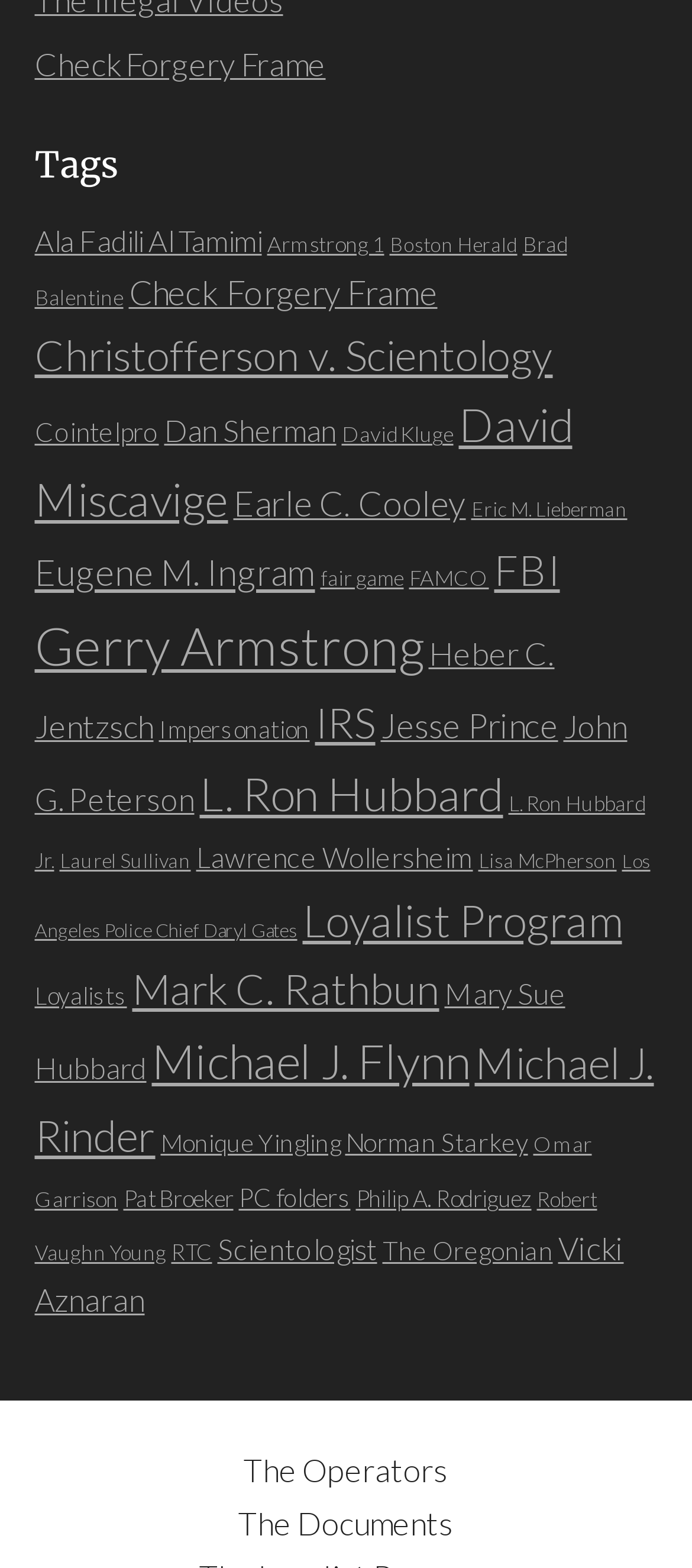Please identify the bounding box coordinates of the area that needs to be clicked to follow this instruction: "Explore the 'L. Ron Hubbard' category".

[0.288, 0.488, 0.727, 0.524]